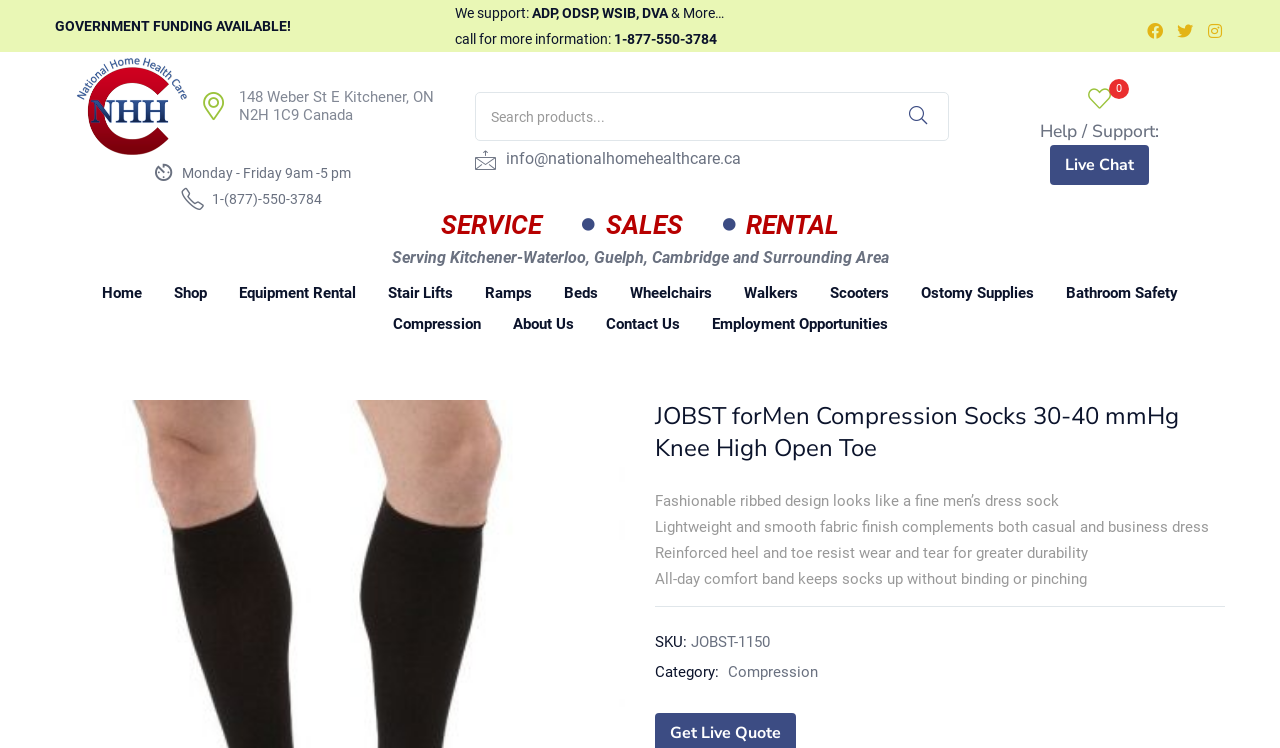Specify the bounding box coordinates of the area that needs to be clicked to achieve the following instruction: "Call for more information".

[0.48, 0.041, 0.56, 0.063]